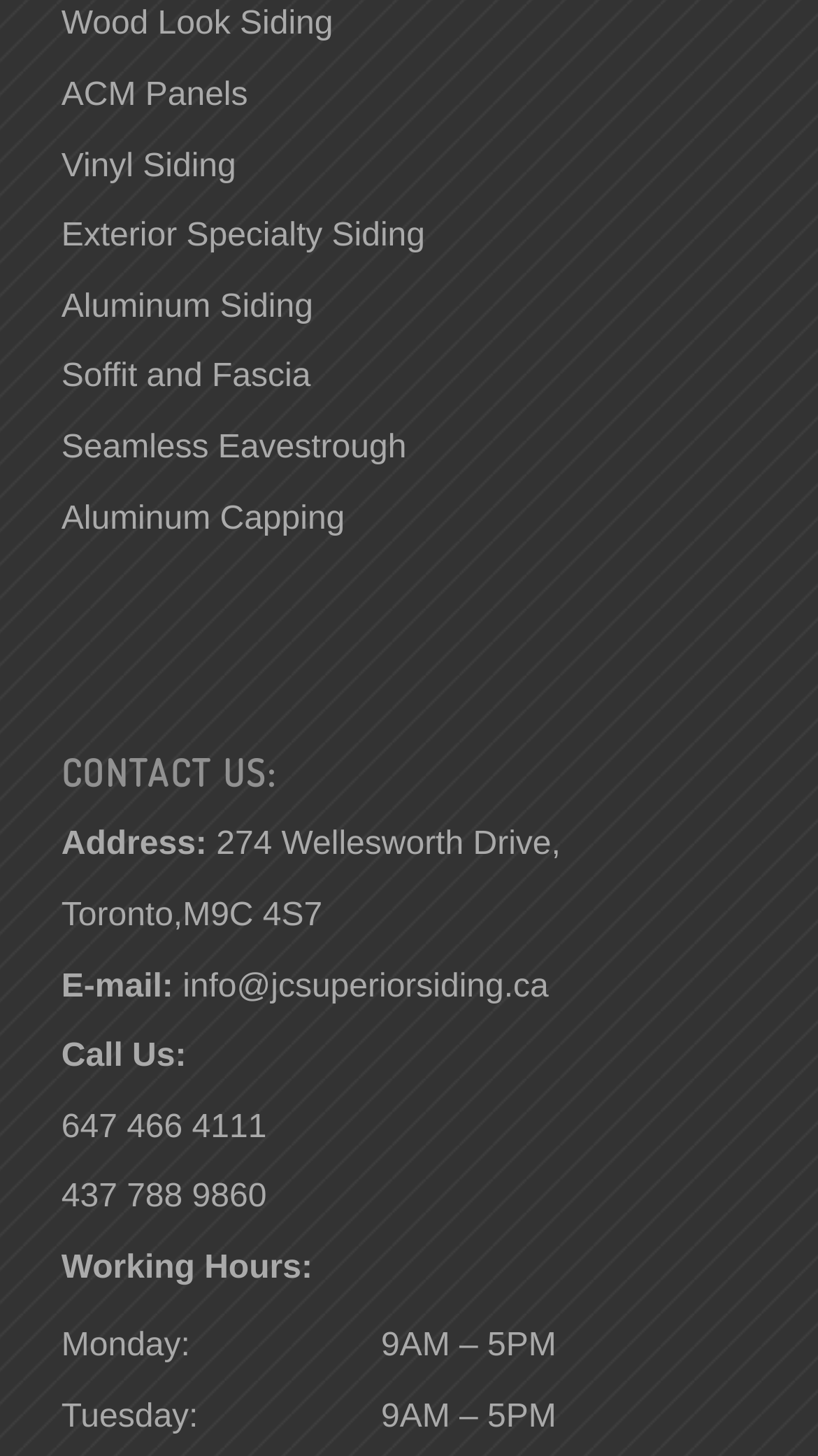What is the address of the company? Refer to the image and provide a one-word or short phrase answer.

274 Wellesworth Drive, Toronto,M9C 4S7